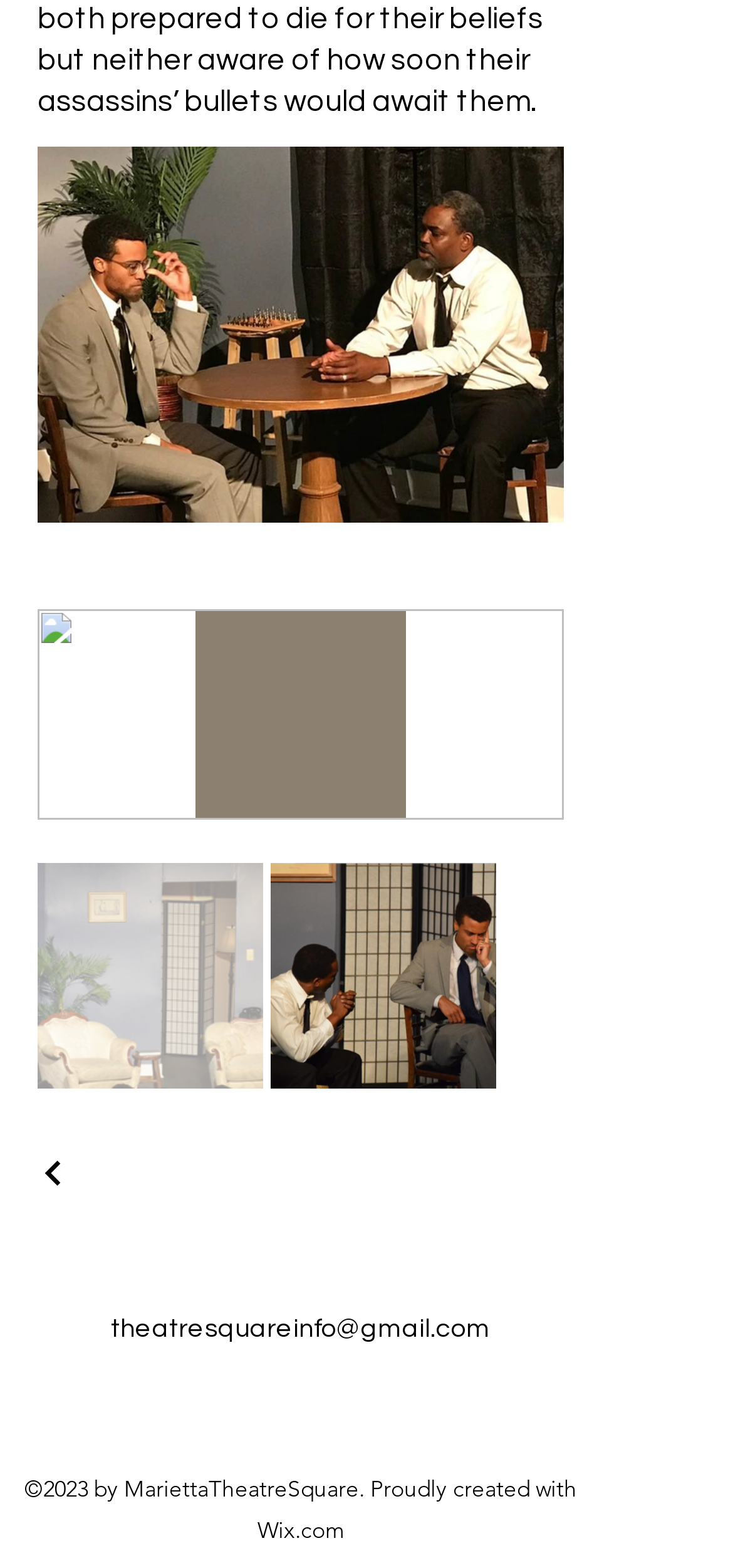Give a one-word or short-phrase answer to the following question: 
How many images are present on the webpage?

2